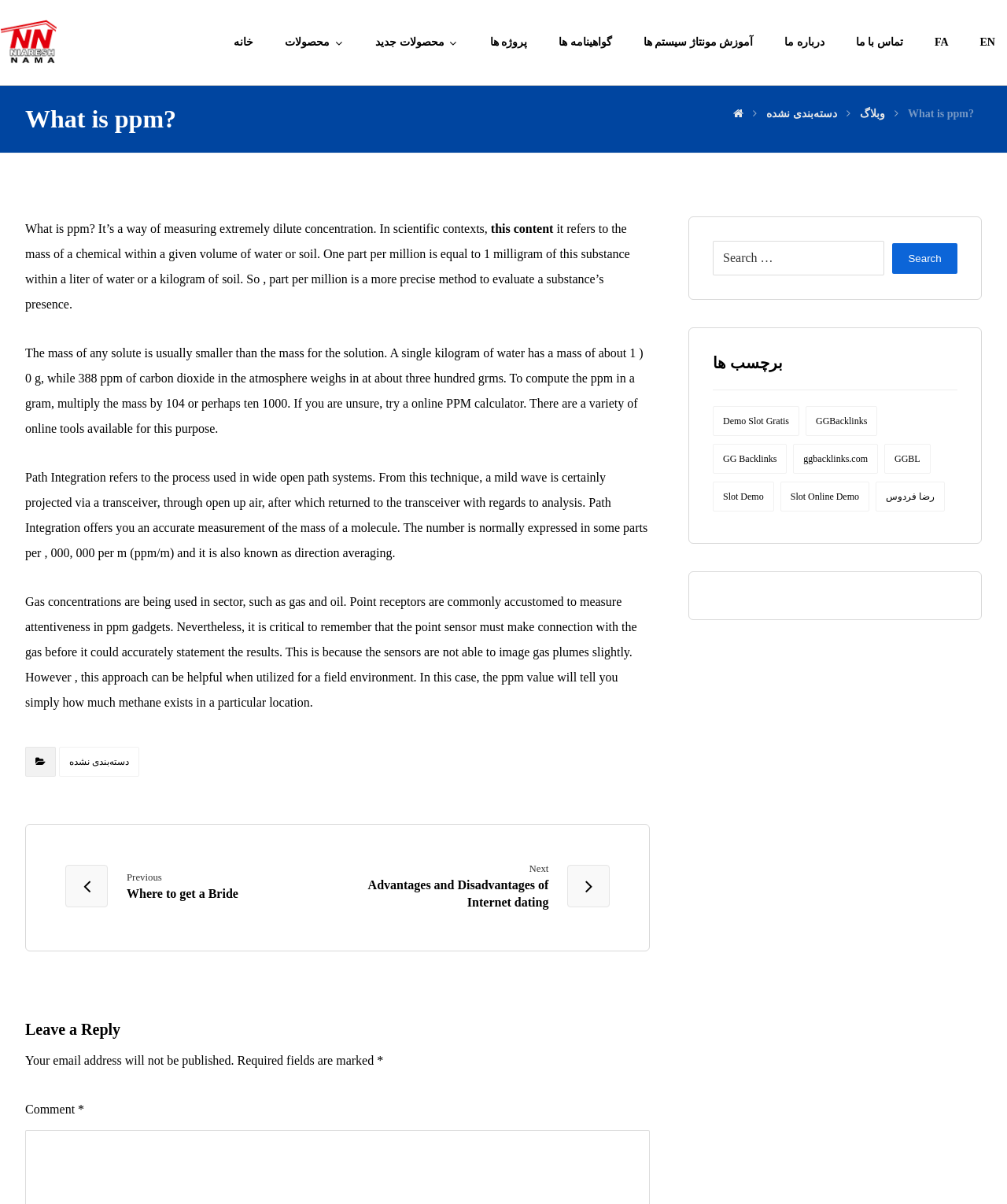Based on what you see in the screenshot, provide a thorough answer to this question: How many tags are listed in the برچسب ها section?

In the برچسب ها section, I found 7 tags listed, including 'Demo Slot Gratis', 'GGBacklinks', 'GG Backlinks', 'ggbacklinks.com', 'GGBL', 'Slot Demo', and 'Slot Online Demo'.